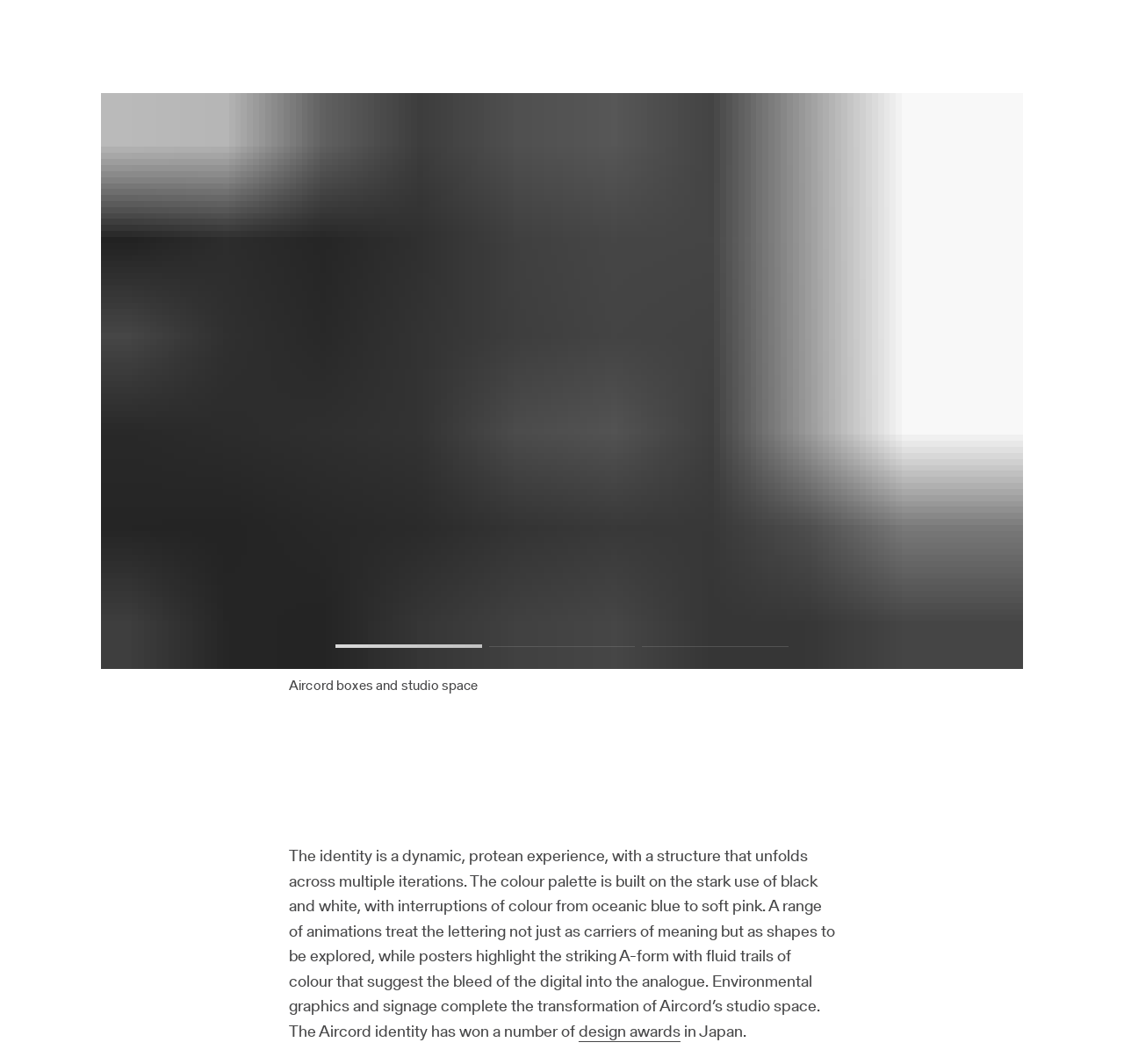Using the element description: "aria-label="next"", determine the bounding box coordinates for the specified UI element. The coordinates should be four float numbers between 0 and 1, [left, top, right, bottom].

[0.541, 0.087, 0.91, 0.629]